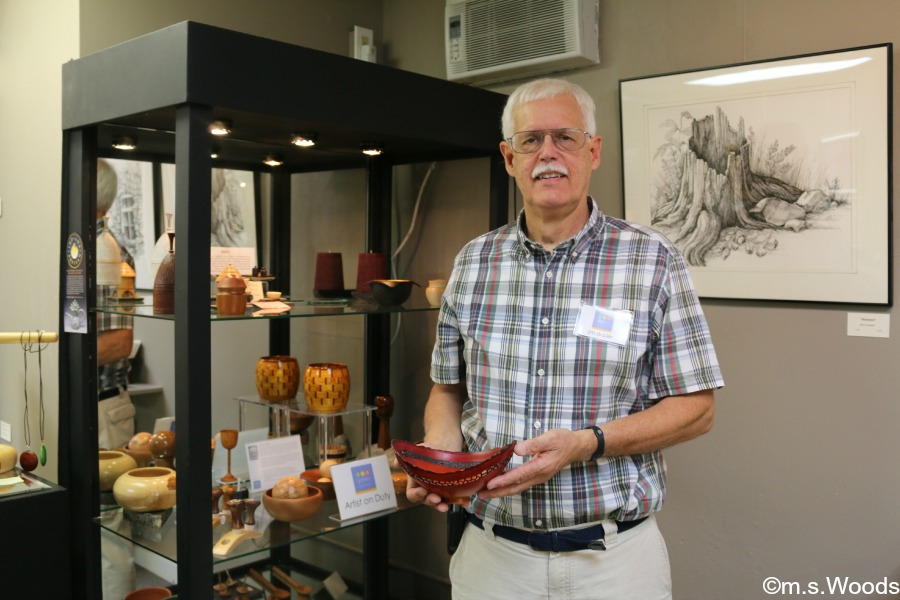Detail every aspect of the image in your description.

In the heart of Zionsville, Indiana, the CCA Gallery showcases a vibrant collection of local artistry. This image features an artist on duty, proudly displaying a beautifully crafted red bowl. The artist, dressed in a plaid shirt, engages with visitors while surrounded by an array of handcrafted items on display in a sleek glass cabinet. Behind him, the gallery is adorned with various works, including elegant wooden pieces that highlight the creativity of over 30 resident artists since the gallery's establishment in 1978. The inviting atmosphere celebrates the essence of local craftsmanship, making it a noteworthy stop for art enthusiasts exploring the charming streets of Zionsville.